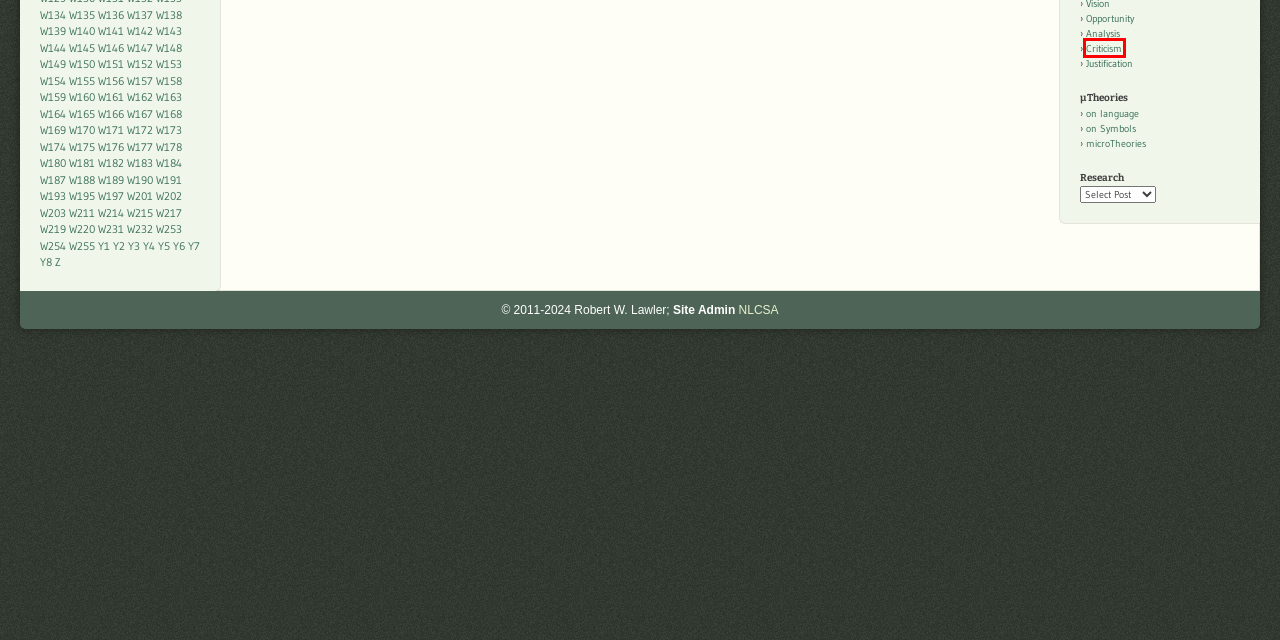Given a screenshot of a webpage with a red bounding box around a UI element, please identify the most appropriate webpage description that matches the new webpage after you click on the element. Here are the candidates:
A. W123 – Natural Learning Case Study Archives, v1.02
B. LC3cA2 – Natural Learning Case Study Archives, v1.02
C. LC0bO3 – Natural Learning Case Study Archives, v1.02
D. LC3cA34 – Natural Learning Case Study Archives, v1.02
E. LC3cA35 – Natural Learning Case Study Archives, v1.02
F. LC0bA4 – Natural Learning Case Study Archives, v1.02
G. Log In ‹ Natural Learning Case Study Archives, v1.02 — WordPress
H. LC0cO3 – Natural Learning Case Study Archives, v1.02

C